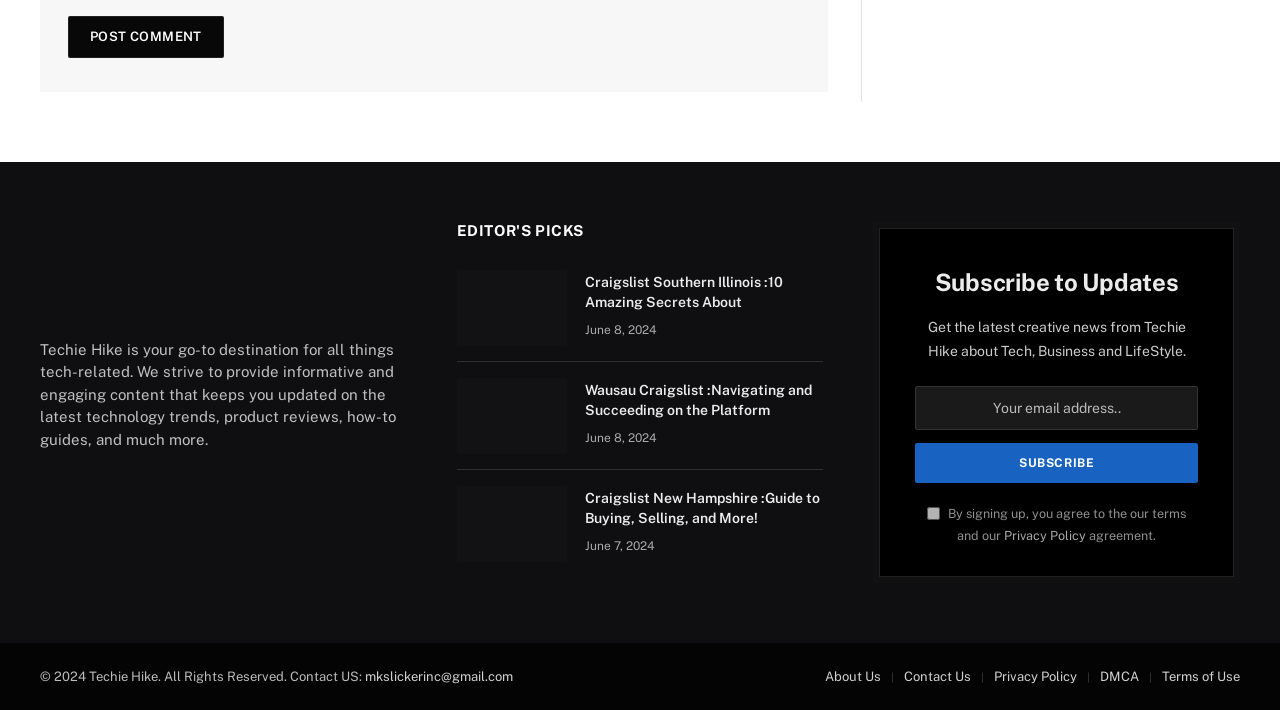Find the bounding box coordinates of the element to click in order to complete this instruction: "Click the Summaries link button". The bounding box coordinates must be four float numbers between 0 and 1, denoted as [left, top, right, bottom].

None